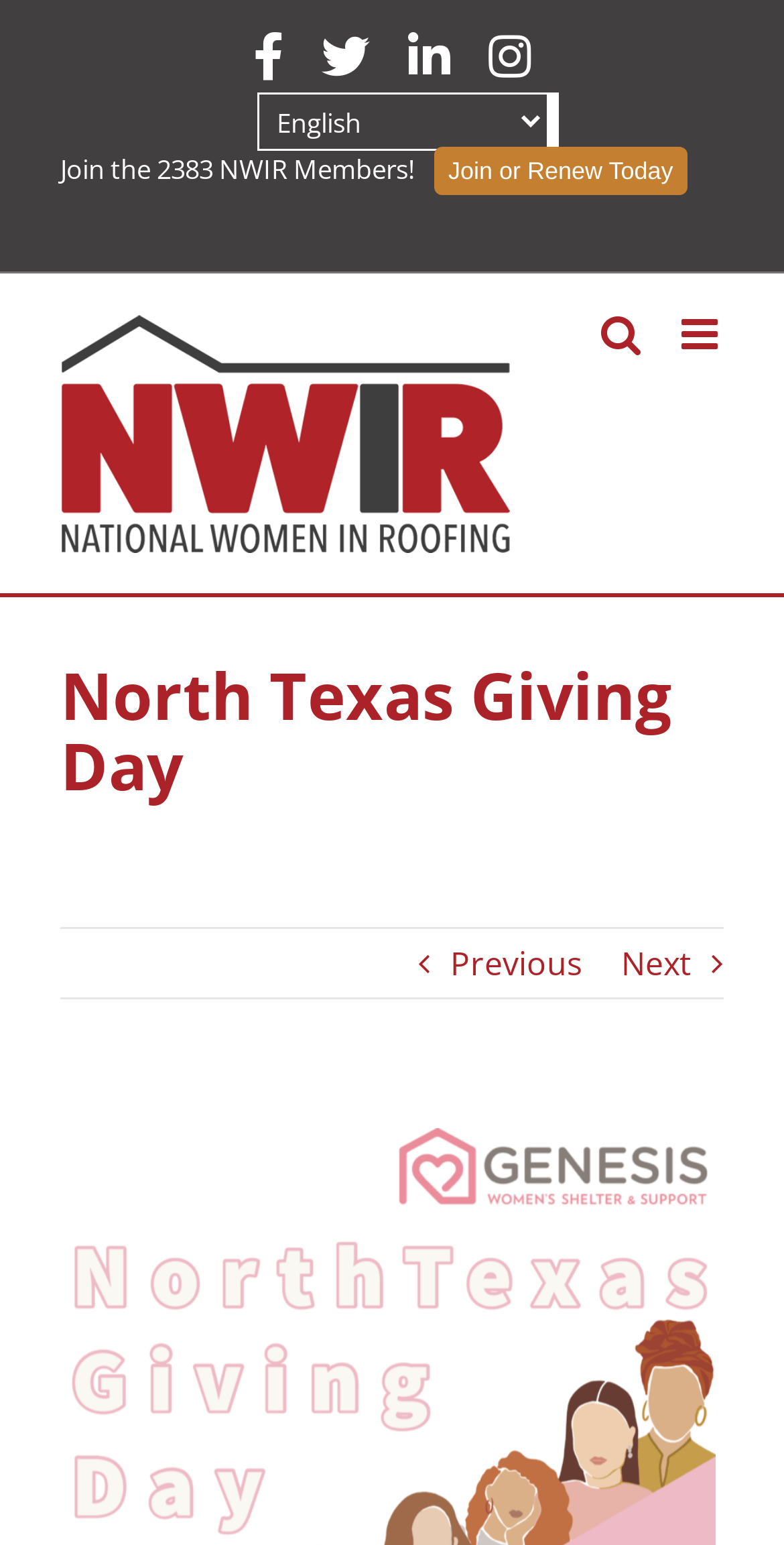Find the bounding box coordinates corresponding to the UI element with the description: "parent_node: Select Language". The coordinates should be formatted as [left, top, right, bottom], with values as floats between 0 and 1.

[0.603, 0.004, 0.697, 0.068]